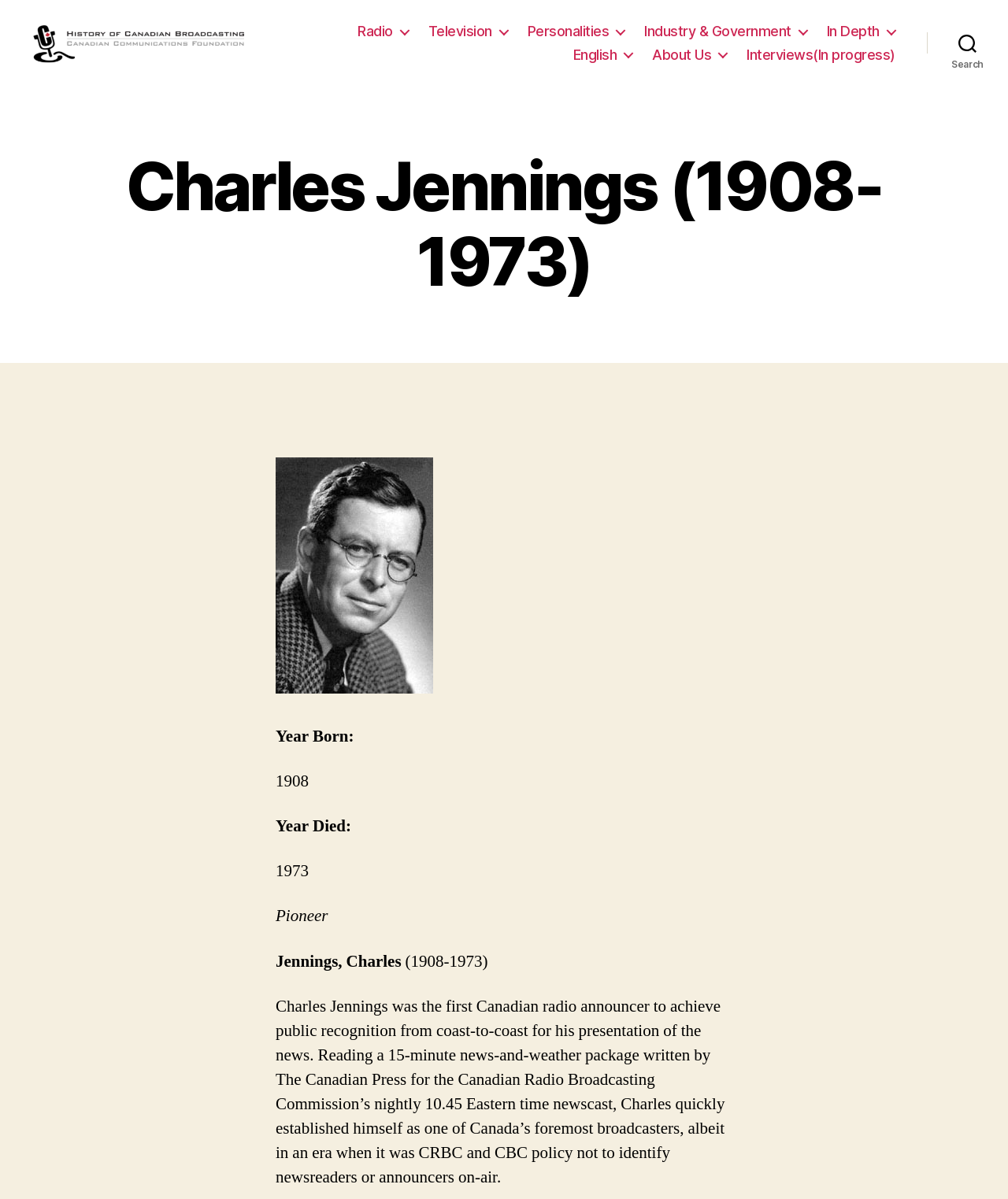Please identify the bounding box coordinates of the region to click in order to complete the task: "Sign up for newsletters". The coordinates must be four float numbers between 0 and 1, specified as [left, top, right, bottom].

None